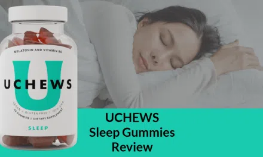What is the woman in the image doing?
Refer to the image and provide a detailed answer to the question.

The woman in the image is peacefully sleeping, which is a tranquil and calming scene that suggests the effectiveness of the UCHEWS Sleep Gummies in promoting a good night's sleep.